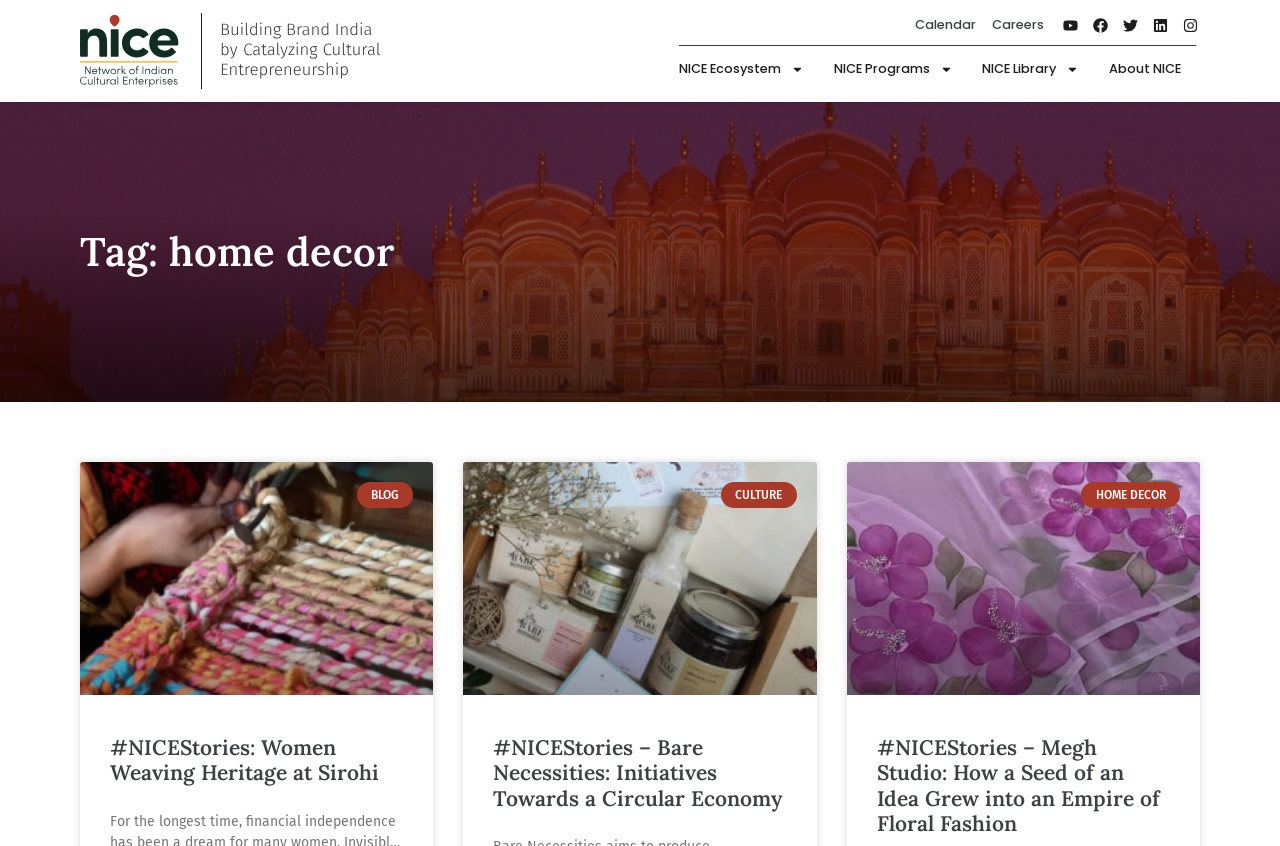What is the tag of the current page?
Look at the image and answer the question with a single word or phrase.

home decor